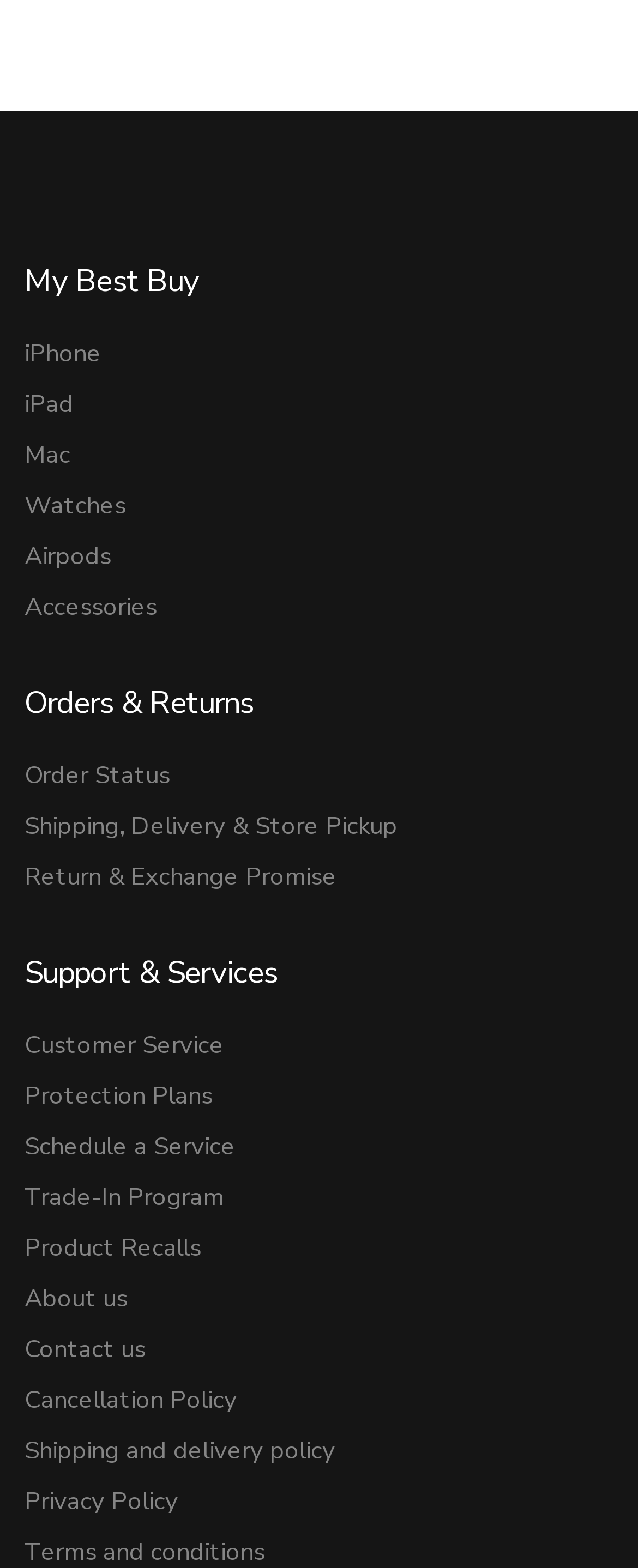Identify the bounding box coordinates for the element you need to click to achieve the following task: "Learn about product recalls". The coordinates must be four float values ranging from 0 to 1, formatted as [left, top, right, bottom].

[0.038, 0.784, 0.962, 0.807]